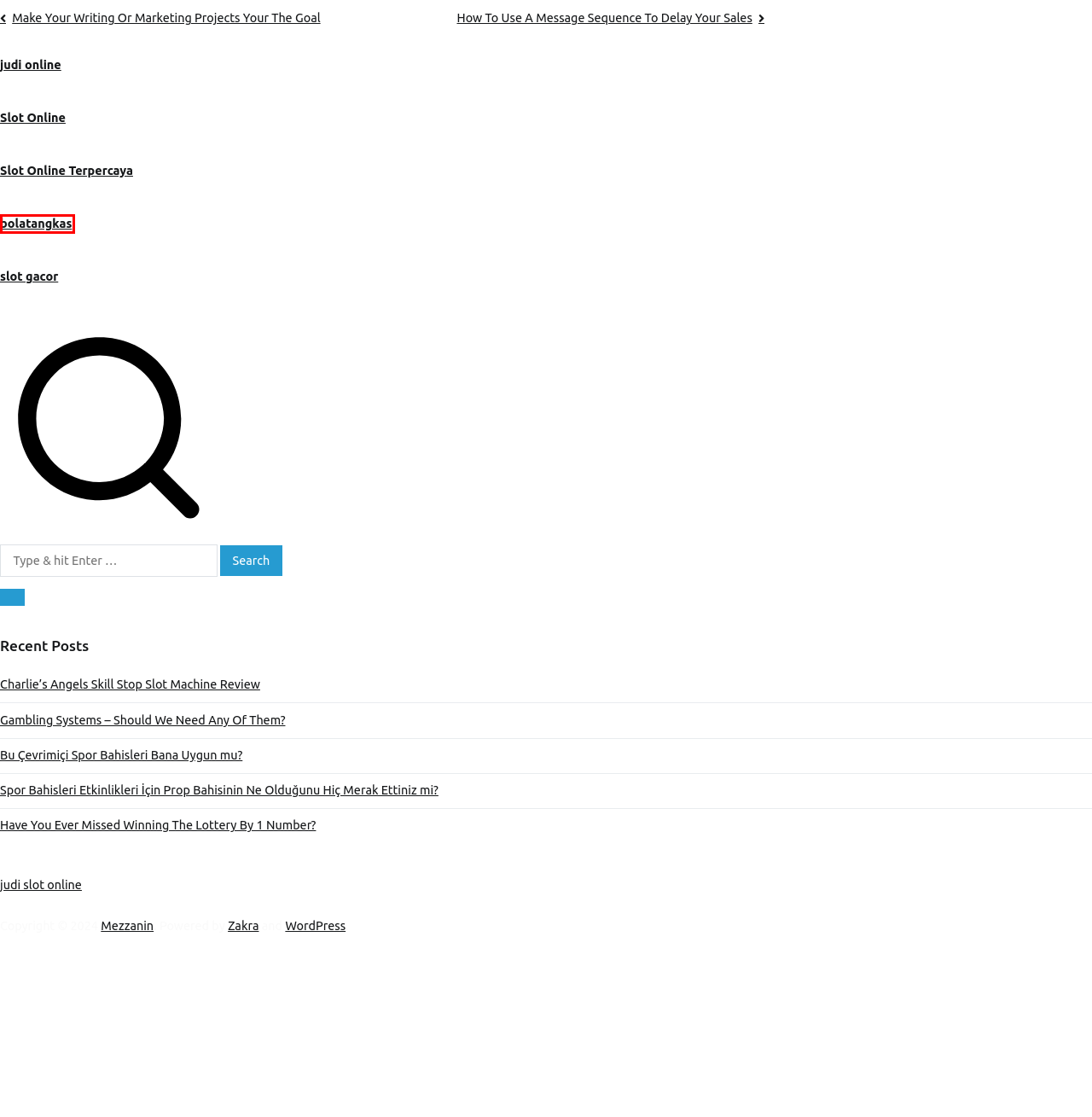Observe the webpage screenshot and focus on the red bounding box surrounding a UI element. Choose the most appropriate webpage description that corresponds to the new webpage after clicking the element in the bounding box. Here are the candidates:
A. Indojaya168: Situs Raja Indo Slot Paling Gacor
B. Spor Bahisleri Etkinlikleri İçin Prop Bahisinin Ne Olduğunu Hiç Merak Ettiniz mi? – Mezzanin
C. BOMJUDI | Situs Slot Anti Rungkad & Mudah Gacor Maxwin
D. Charlie’s Angels Skill Stop Slot Machine Review – Mezzanin
E. Blog Tool, Publishing Platform, and CMS – WordPress.org
F. How To Use A Message Sequence To Delay Your Sales – Mezzanin
G. BOLATANGKAS: Situs Tangkasnet Online, 88Tangkas, MM Tangkas
H. FLORES99 >> Daftar Slot Resmi Paling Gacor & Slot88 Gacor Terpercaya Hari Ini

G